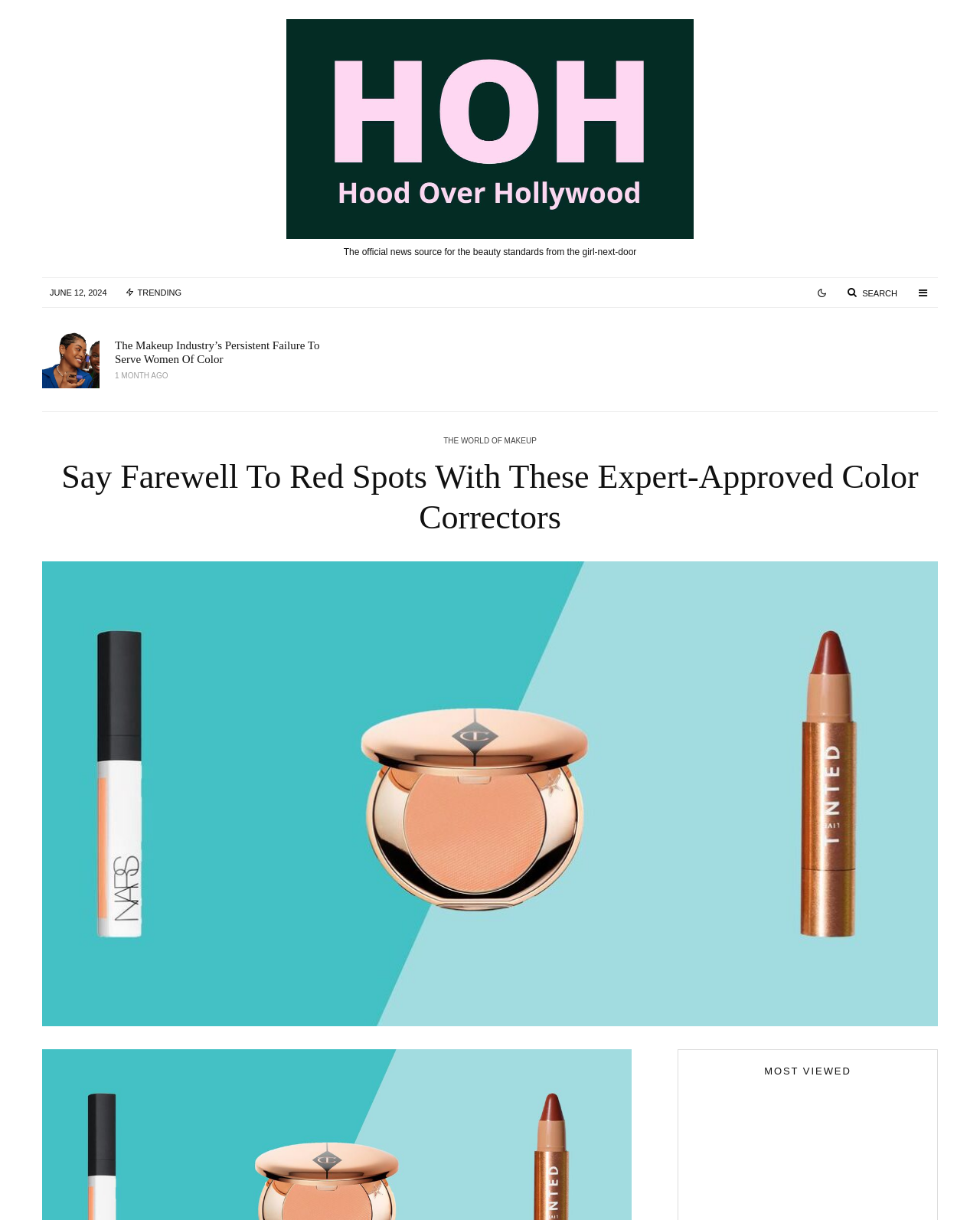Provide a thorough description of the webpage you see.

This webpage appears to be a beauty and makeup news article page. At the top, there is a link to the official news source for beauty standards, followed by a date "JUNE 12, 2024" and a trending icon. To the right of these elements, there are several icons for searching, sharing, and more.

Below these top elements, there are three articles or news sections, each with a heading, a link, and a time stamp indicating they were posted "1 MONTH AGO". The first article's heading is "The Makeup Industry’s Persistent Failure To Serve Women Of Color", the second is "‘Who Is That Color?’: A Makeup Brand Is Said To Miss The Mark By Several Shades", and the third is "The 17 Very Best Foundations For Mature Skin".

In the middle of the page, there is a link to "THE WORLD OF MAKEUP". The main article's heading, "Say Farewell To Red Spots With These Expert-Approved Color Correctors", is located below this link. The article's content is not explicitly described in the accessibility tree, but the meta description mentions a quote from Spickard about using a red corrector for clients with deep skin tones.

At the bottom of the page, there is a heading "MOST VIEWED" with no accompanying content described in the accessibility tree.